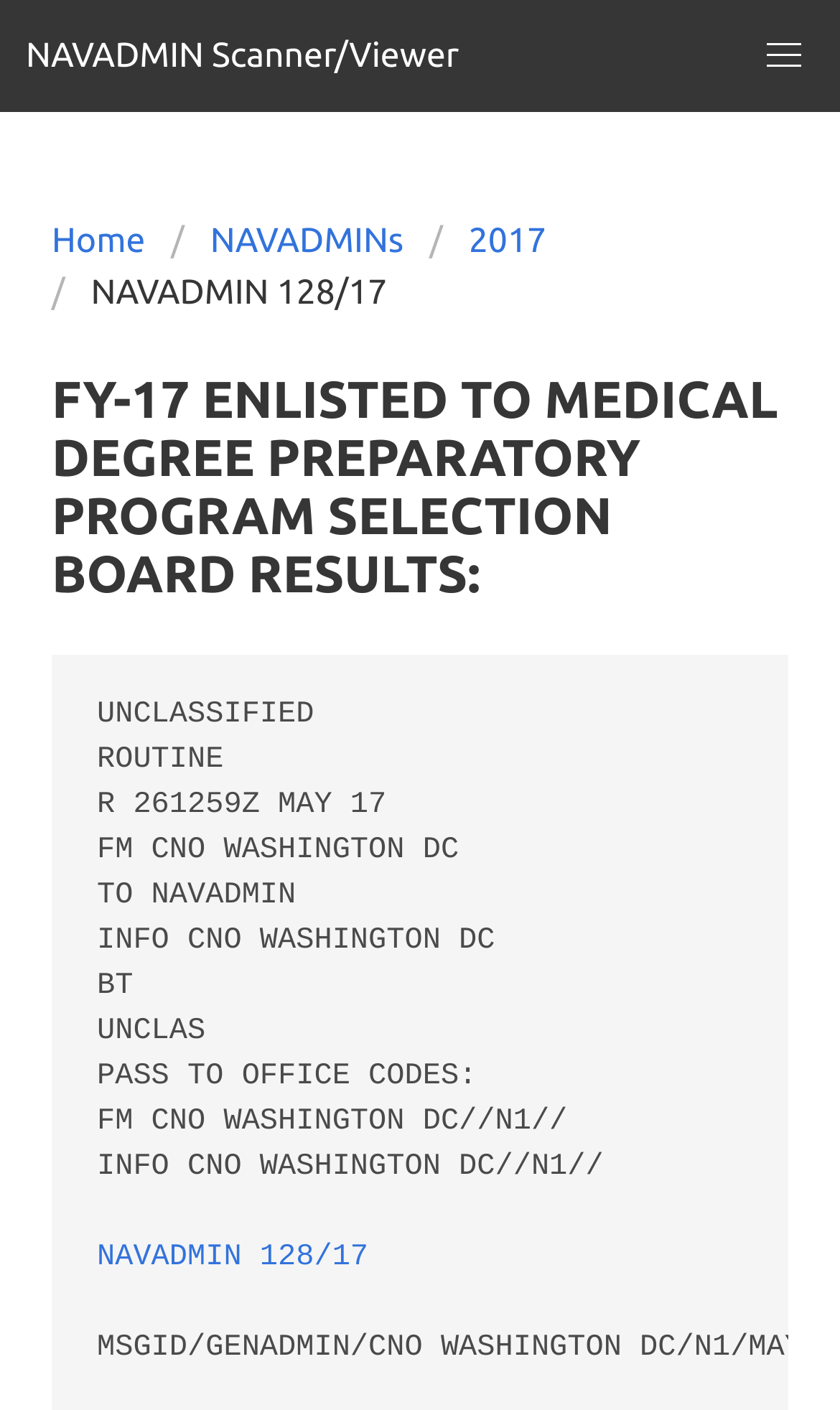What is the classification of the message?
Please provide a single word or phrase as the answer based on the screenshot.

UNCLASSIFIED